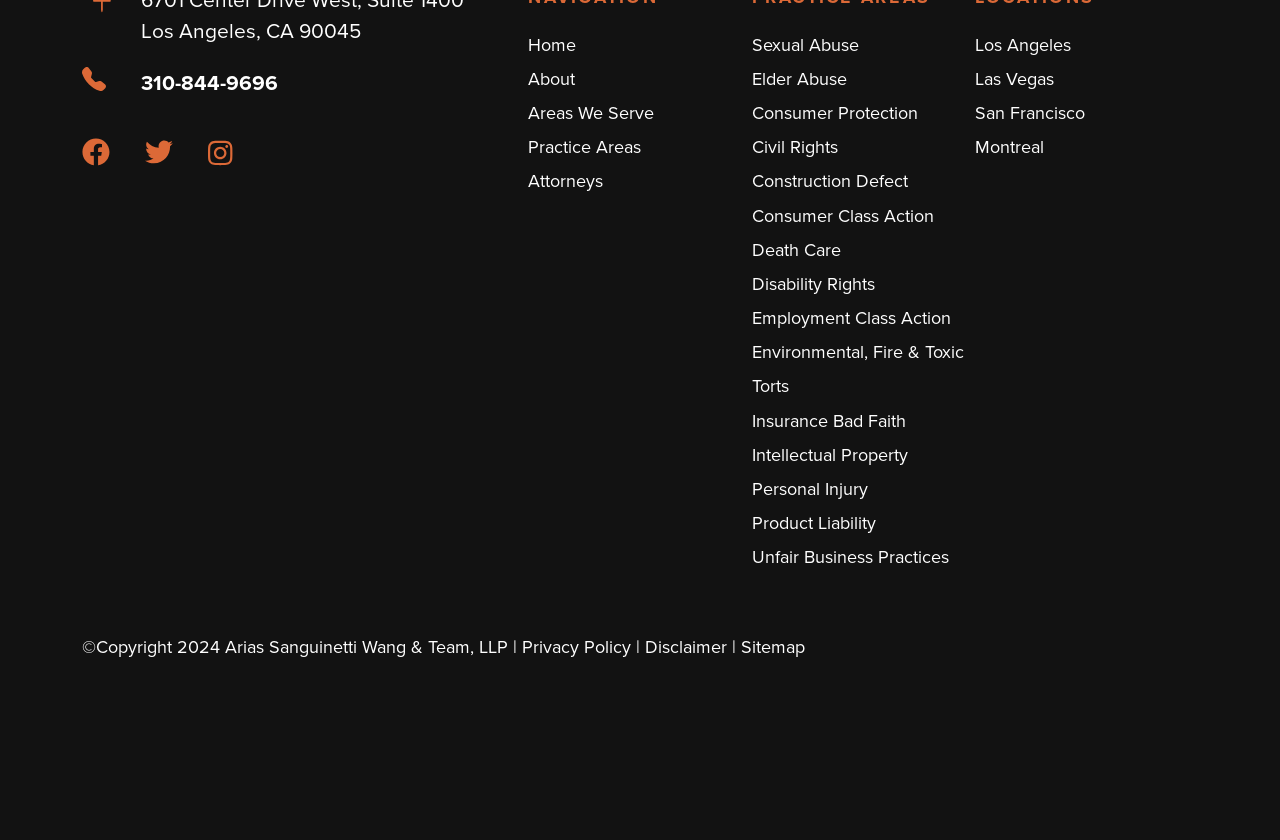What cities does the law firm serve?
Craft a detailed and extensive response to the question.

The cities served by the law firm can be found in the lower section of the webpage, where there are links to different cities such as Los Angeles, Las Vegas, San Francisco, and Montreal. These links suggest that the law firm has a presence in these cities.